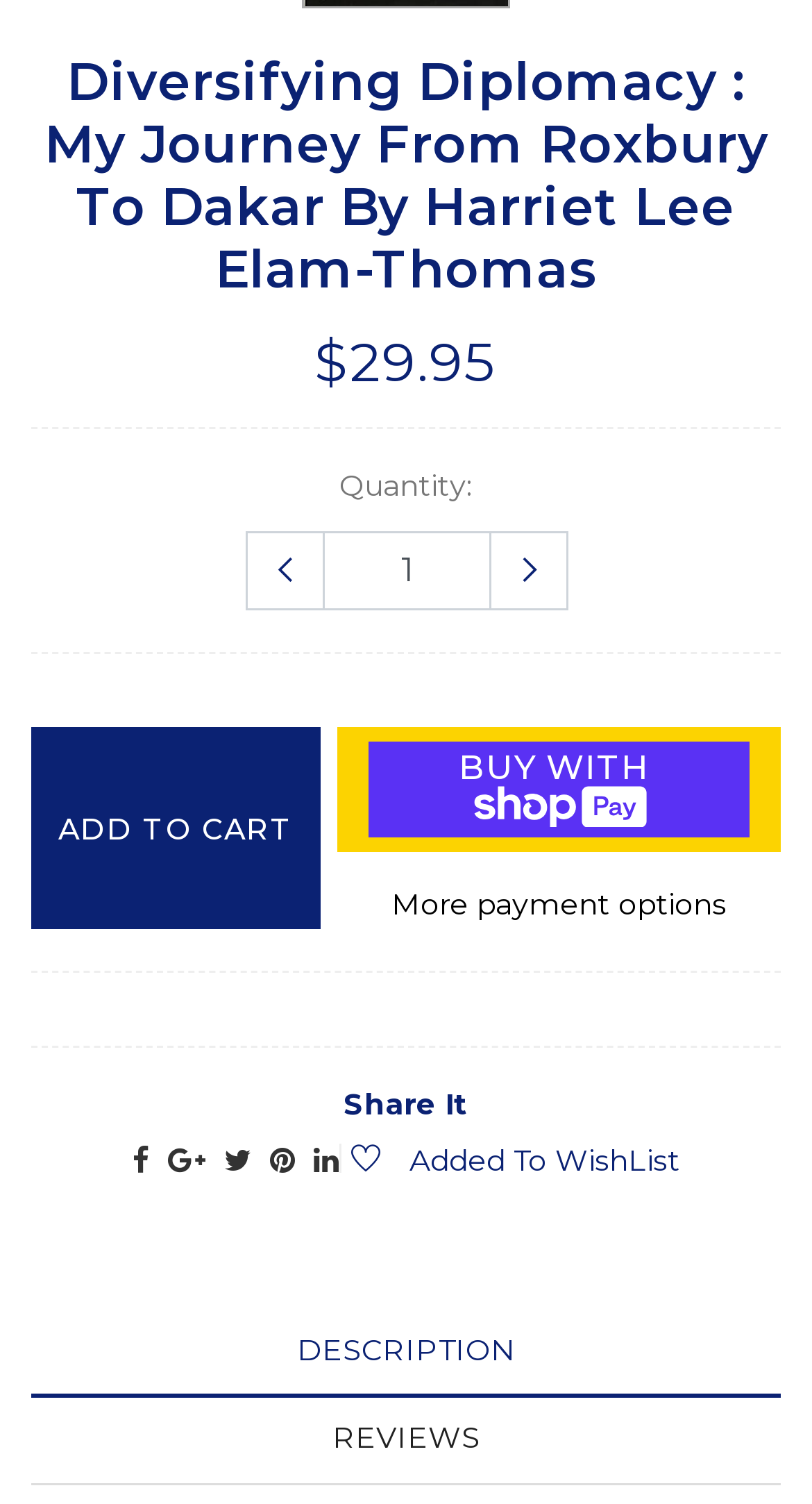What is the function of the button with the '+' icon?
Refer to the image and give a detailed response to the question.

The button with the '+' icon is located next to the 'Quantity:' heading and a textbox, suggesting that it is used to increase the quantity of the product.